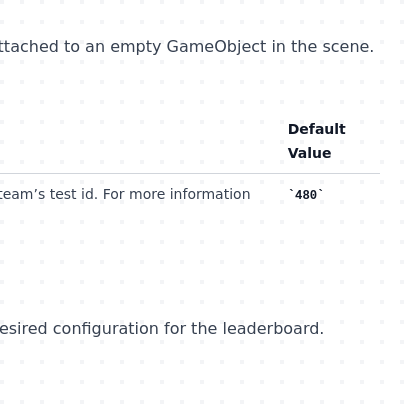Respond with a single word or phrase to the following question: What is the purpose of the application ID?

Testing and development